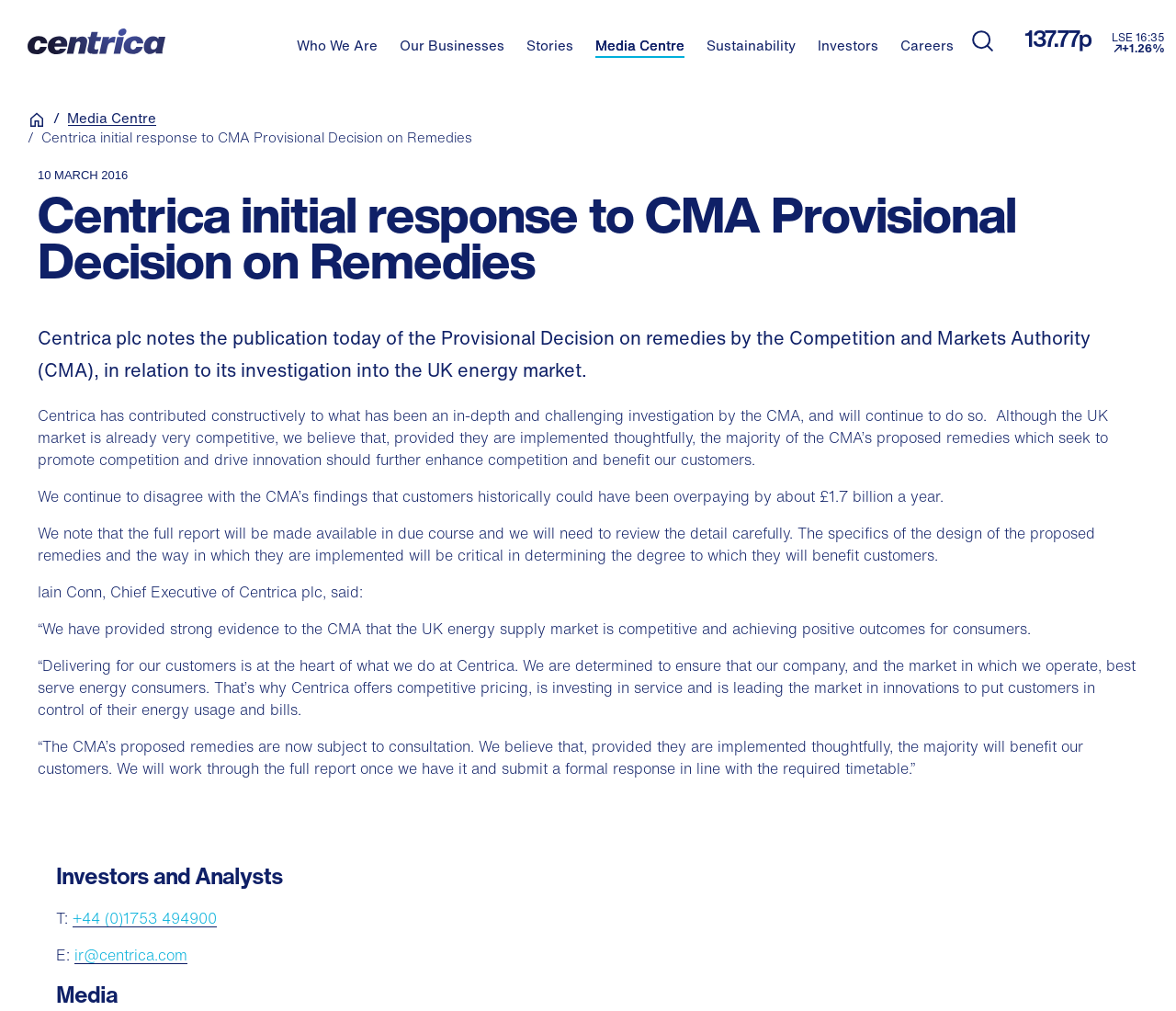Please specify the bounding box coordinates in the format (top-left x, top-left y, bottom-right x, bottom-right y), with all values as floating point numbers between 0 and 1. Identify the bounding box of the UI element described by: Volume 7 Issue 1

None